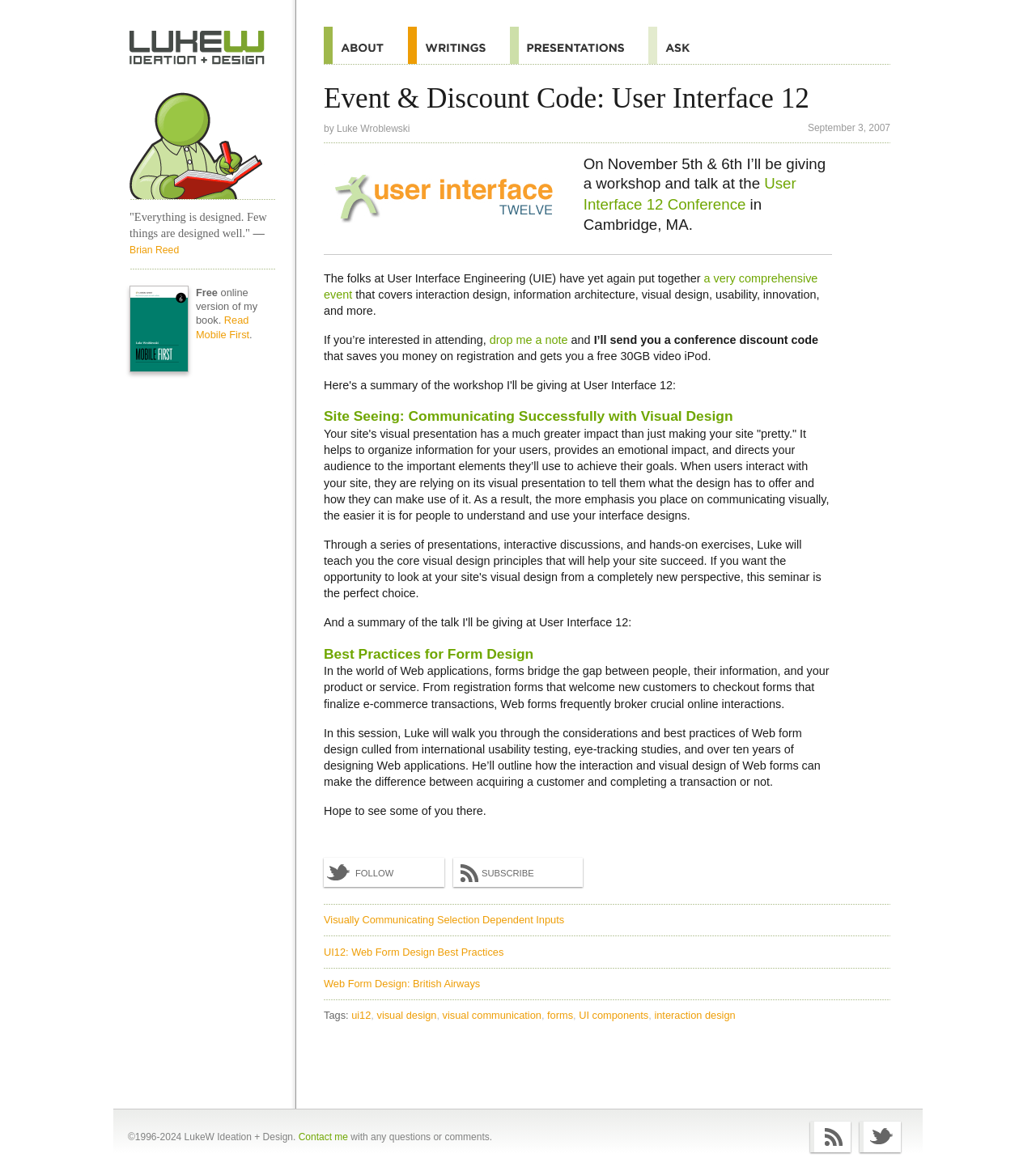What is the author of the article 'Site Seeing: Communicating Successfully with Visual Design'?
Carefully analyze the image and provide a detailed answer to the question.

I found the answer by looking at the article section with the heading 'Site Seeing: Communicating Successfully with Visual Design' and saw that the author is mentioned as 'Luke Wroblewski' in the link right below the heading.